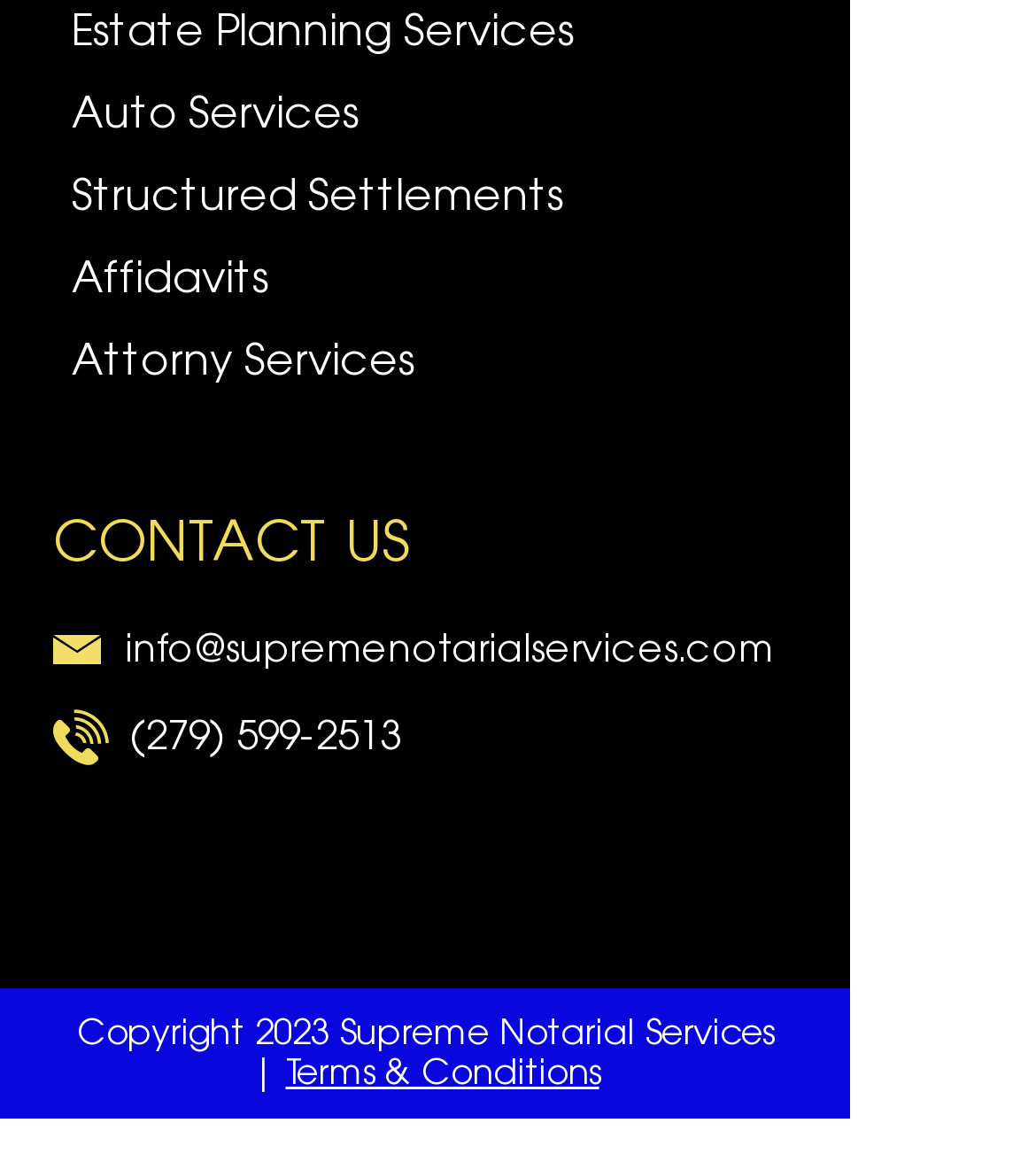Determine the bounding box for the UI element as described: "Terms & Conditions". The coordinates should be represented as four float numbers between 0 and 1, formatted as [left, top, right, bottom].

[0.276, 0.899, 0.578, 0.933]